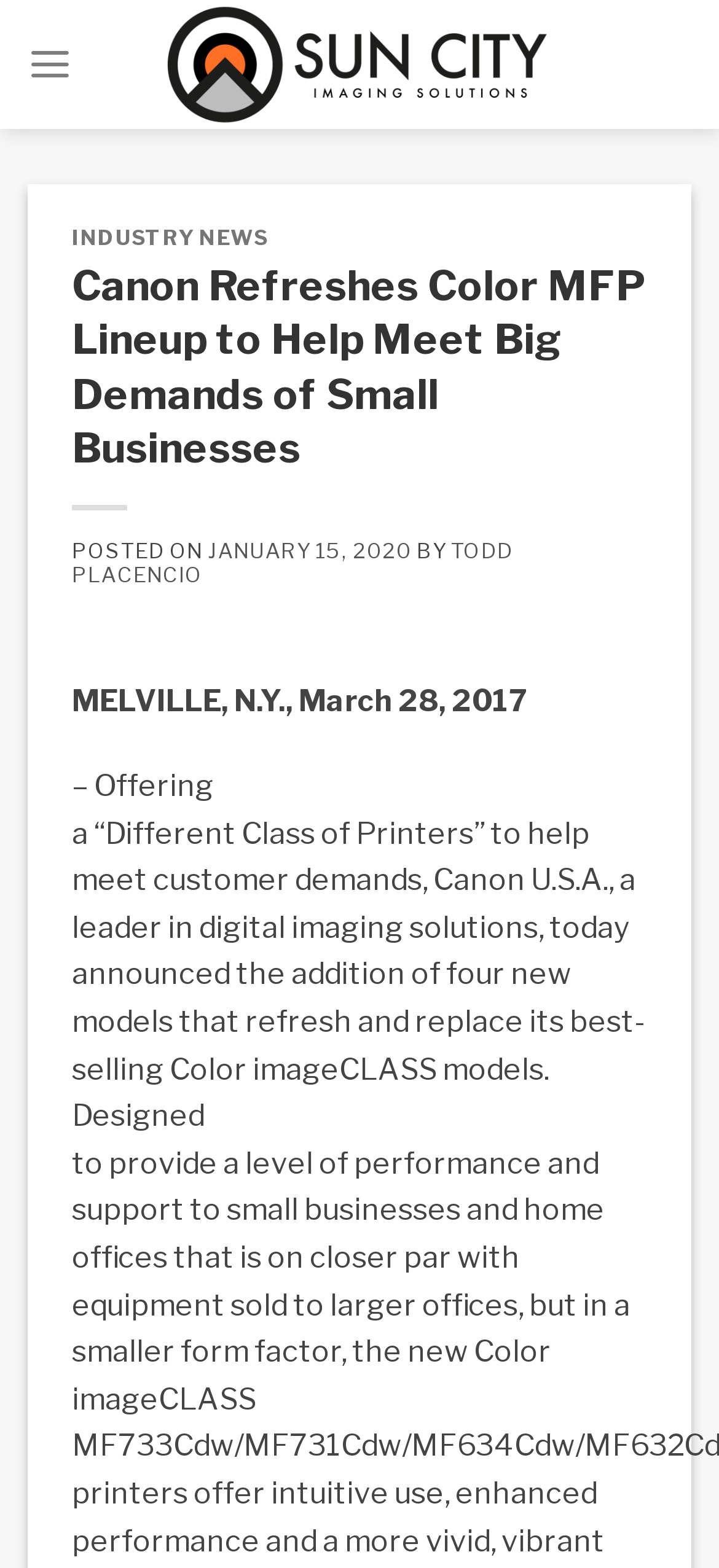Find the bounding box coordinates for the element described here: "January 15, 2020".

[0.289, 0.343, 0.573, 0.359]